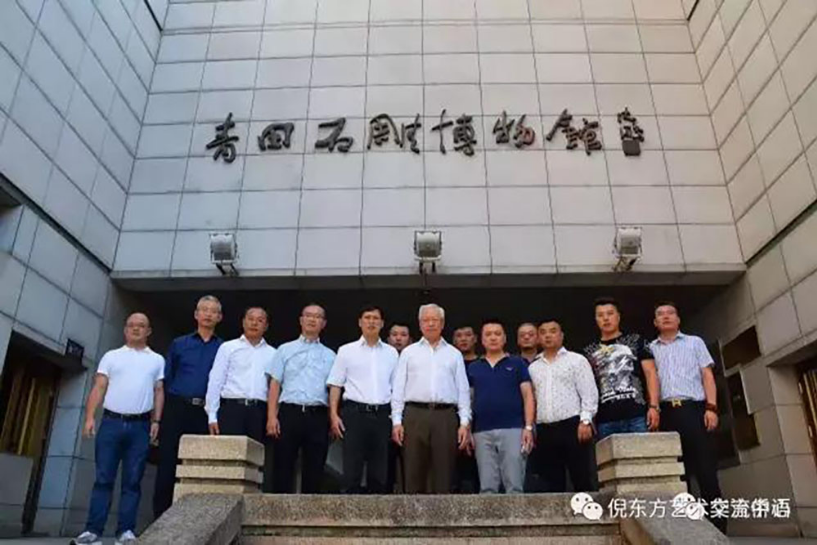What are the delegation members admiring?
Identify the answer in the screenshot and reply with a single word or phrase.

The artistry of the stone carvings